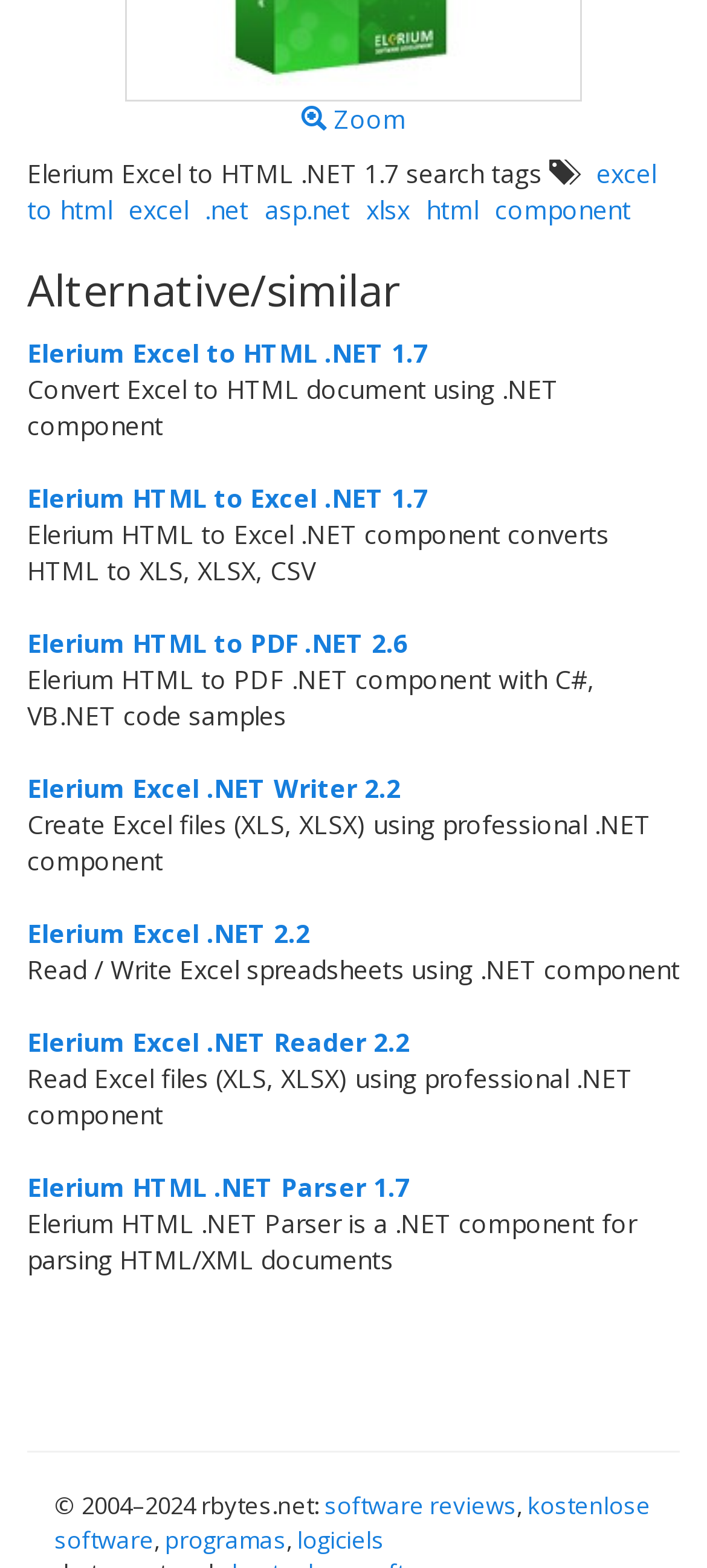Provide the bounding box coordinates of the HTML element described as: "excel to html". The bounding box coordinates should be four float numbers between 0 and 1, i.e., [left, top, right, bottom].

[0.038, 0.1, 0.928, 0.145]